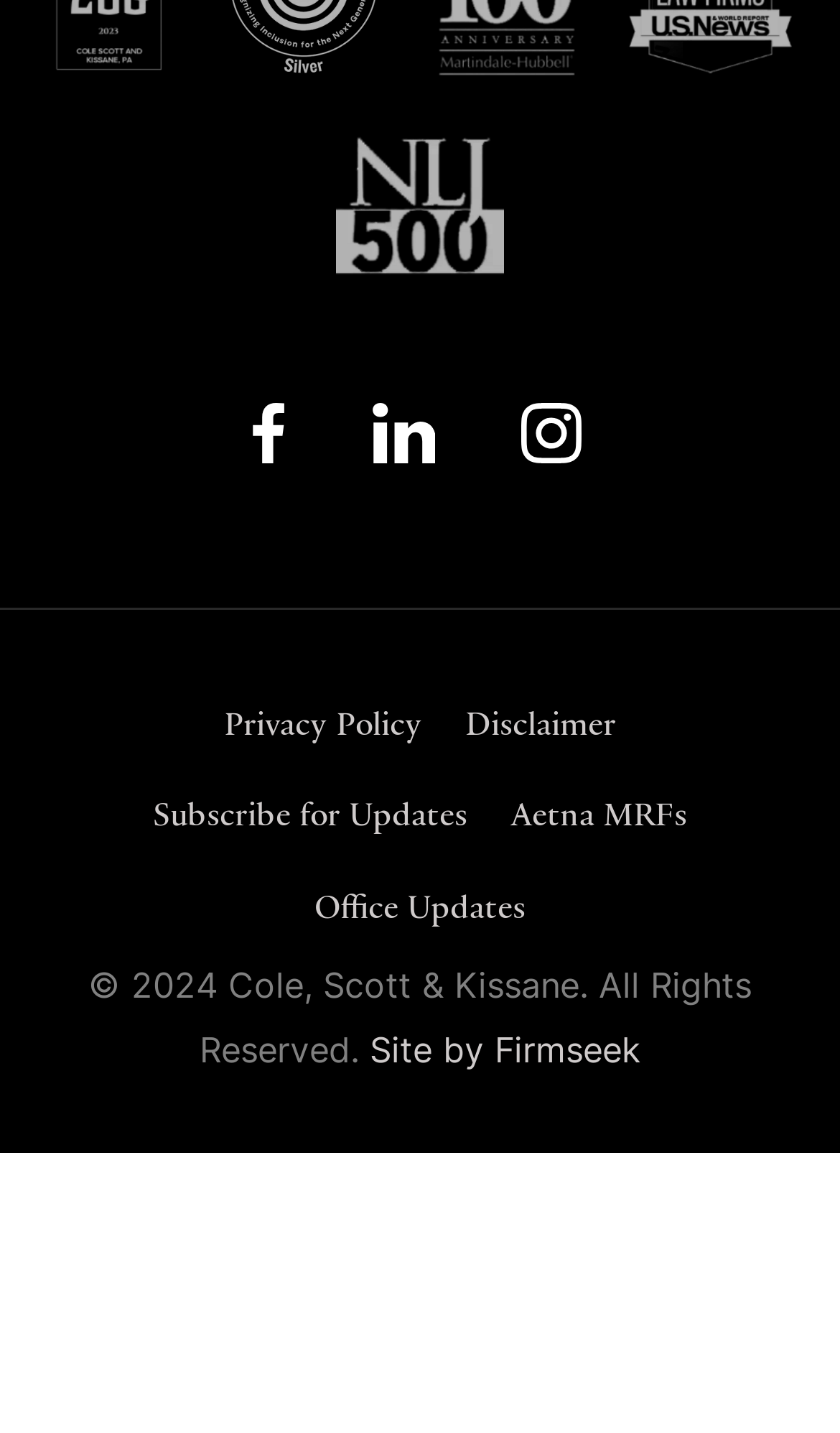Determine the bounding box coordinates of the clickable area required to perform the following instruction: "Visit Aetna MRFs". The coordinates should be represented as four float numbers between 0 and 1: [left, top, right, bottom].

[0.607, 0.554, 0.818, 0.582]